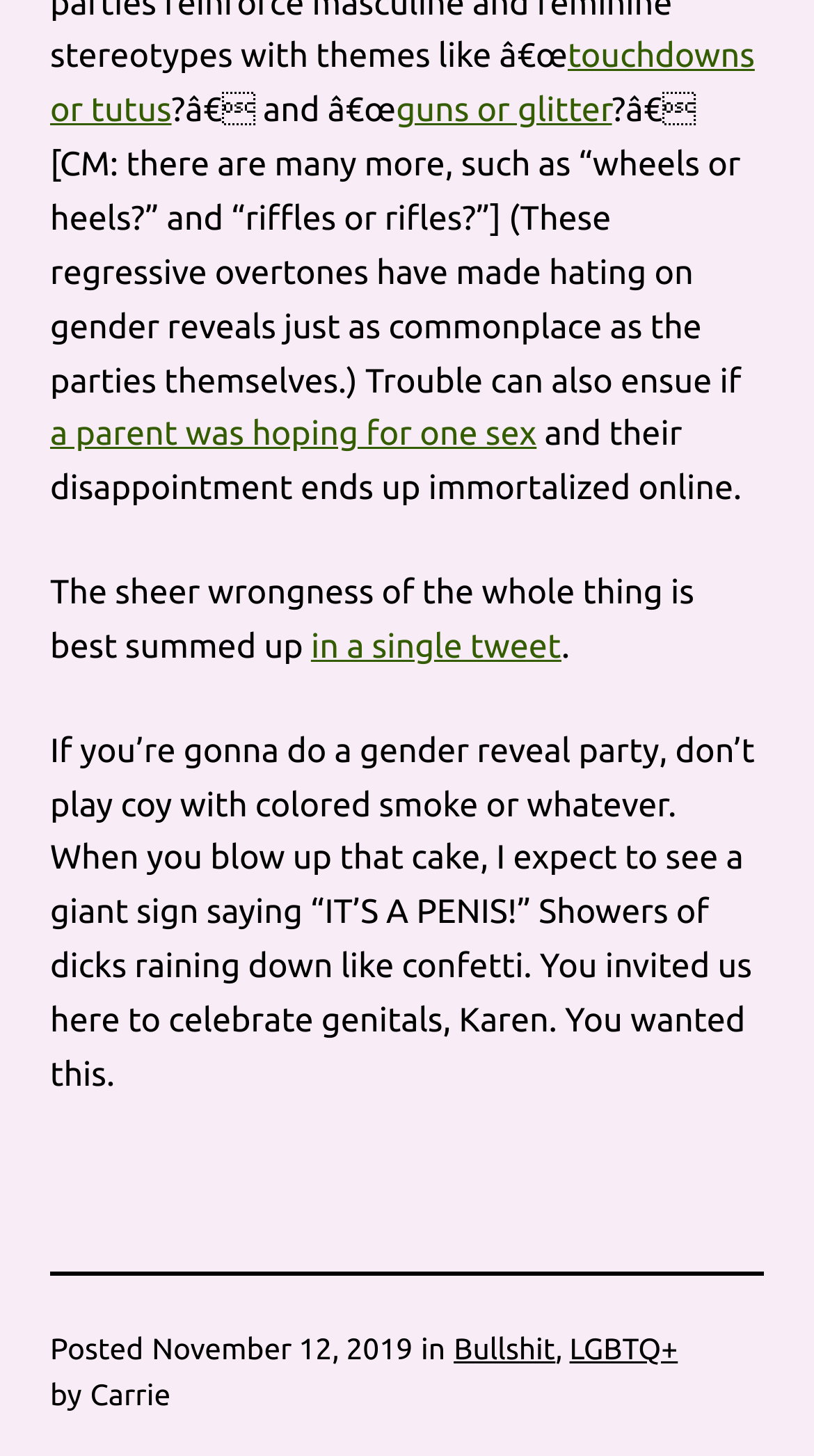Who is the author of the article?
Kindly offer a comprehensive and detailed response to the question.

The author's name can be found at the bottom of the webpage, where it says 'by Carrie'. This indicates that Carrie is the author of the article.